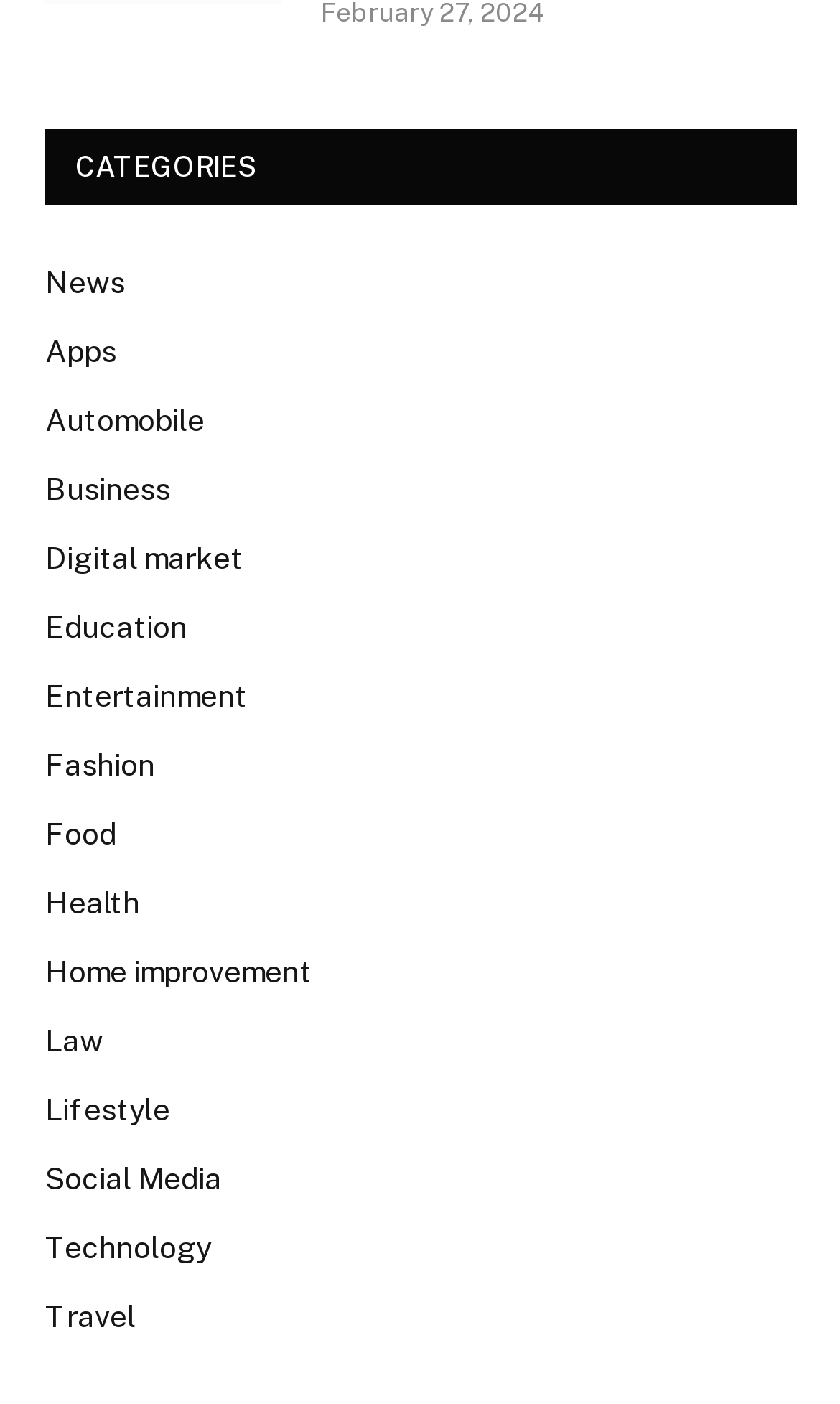Please look at the image and answer the question with a detailed explanation: Are there more than 15 categories?

I counted the number of links under the 'CATEGORIES' heading and found that there are 21 categories, which is more than 15.